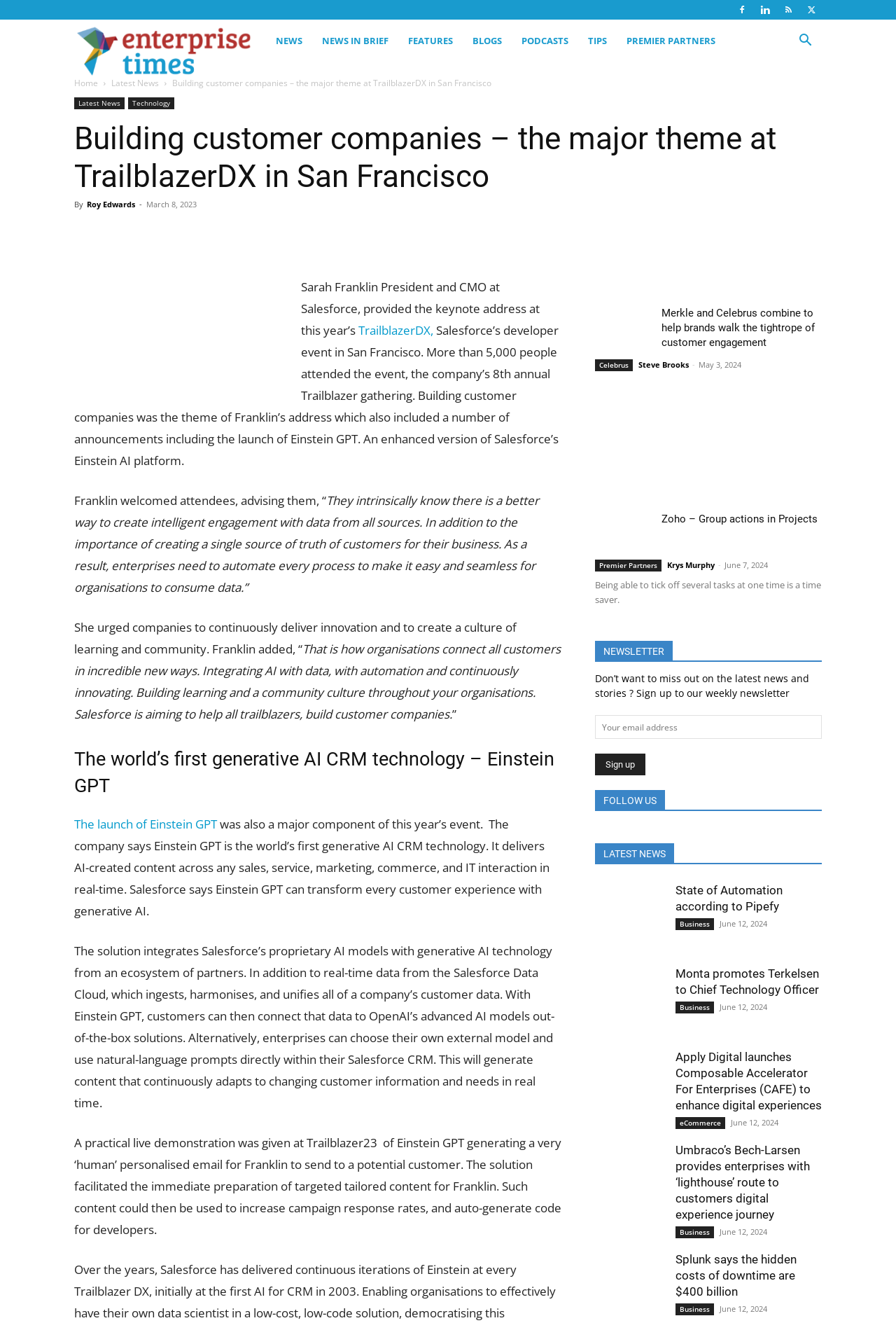What is the event where Sarah Franklin gave a keynote address?
Using the visual information, respond with a single word or phrase.

TrailblazerDX